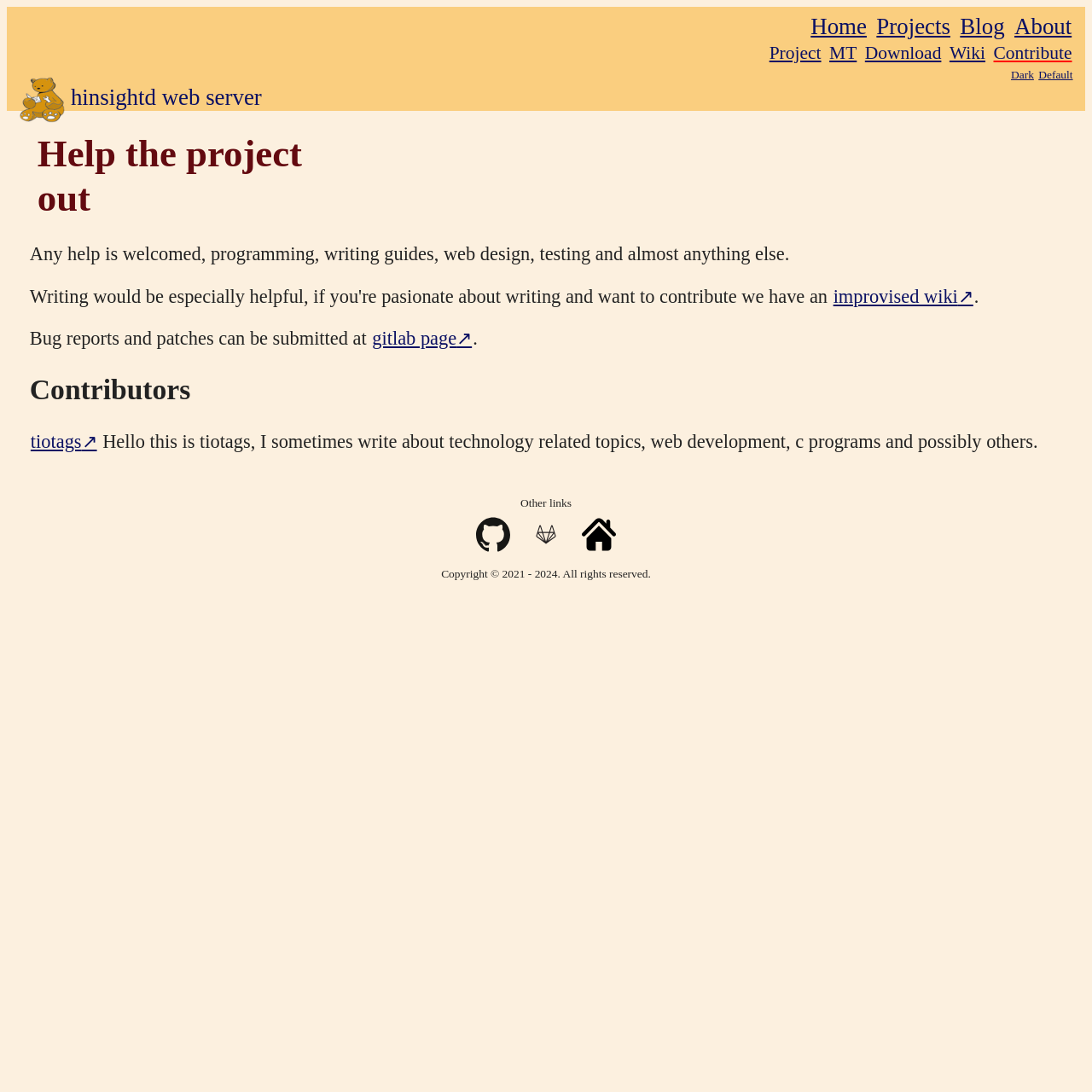Locate the coordinates of the bounding box for the clickable region that fulfills this instruction: "read about the blog".

[0.878, 0.011, 0.921, 0.037]